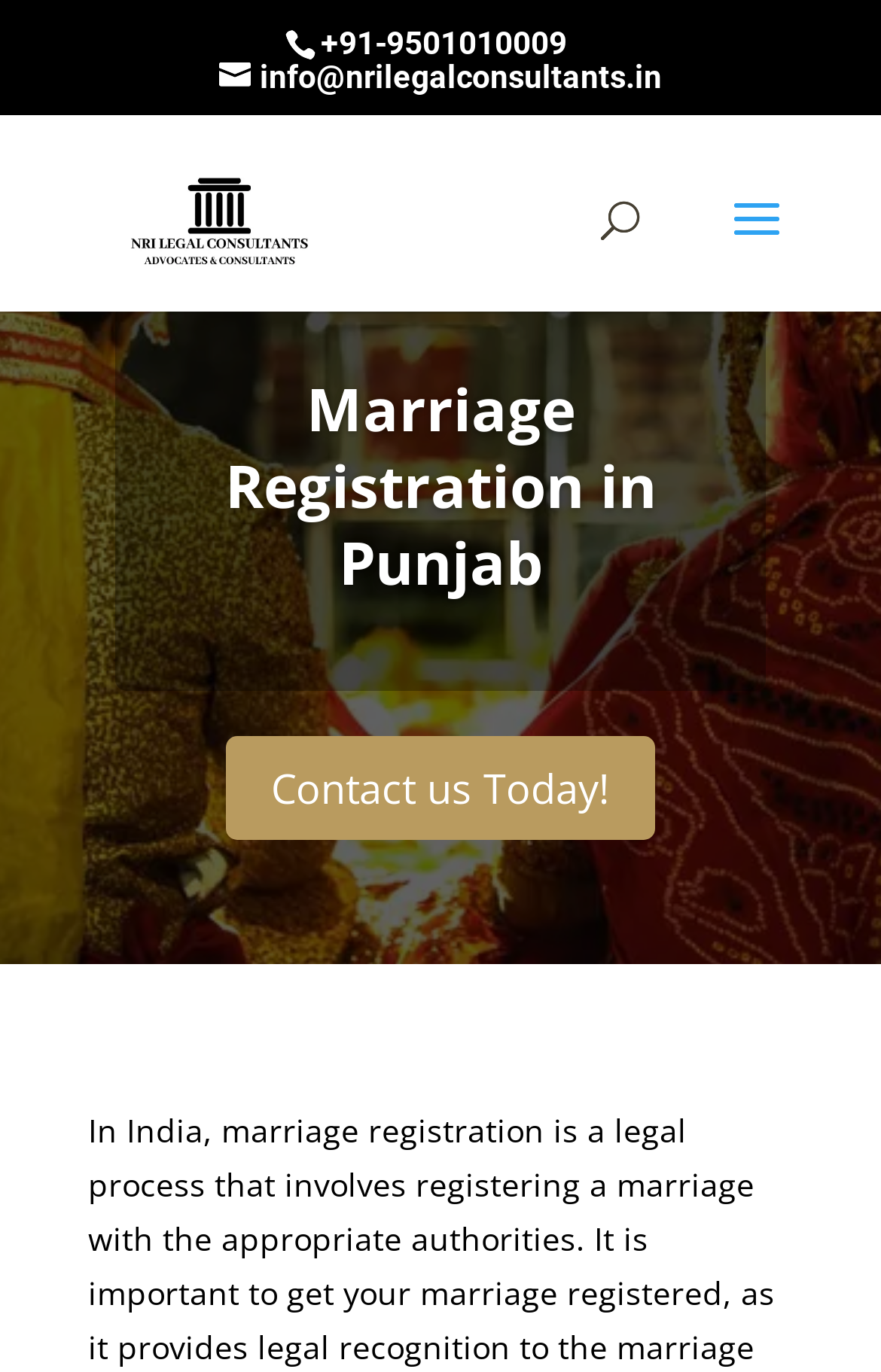What is the phone number on the webpage?
Please provide a single word or phrase in response based on the screenshot.

+91-9501010009